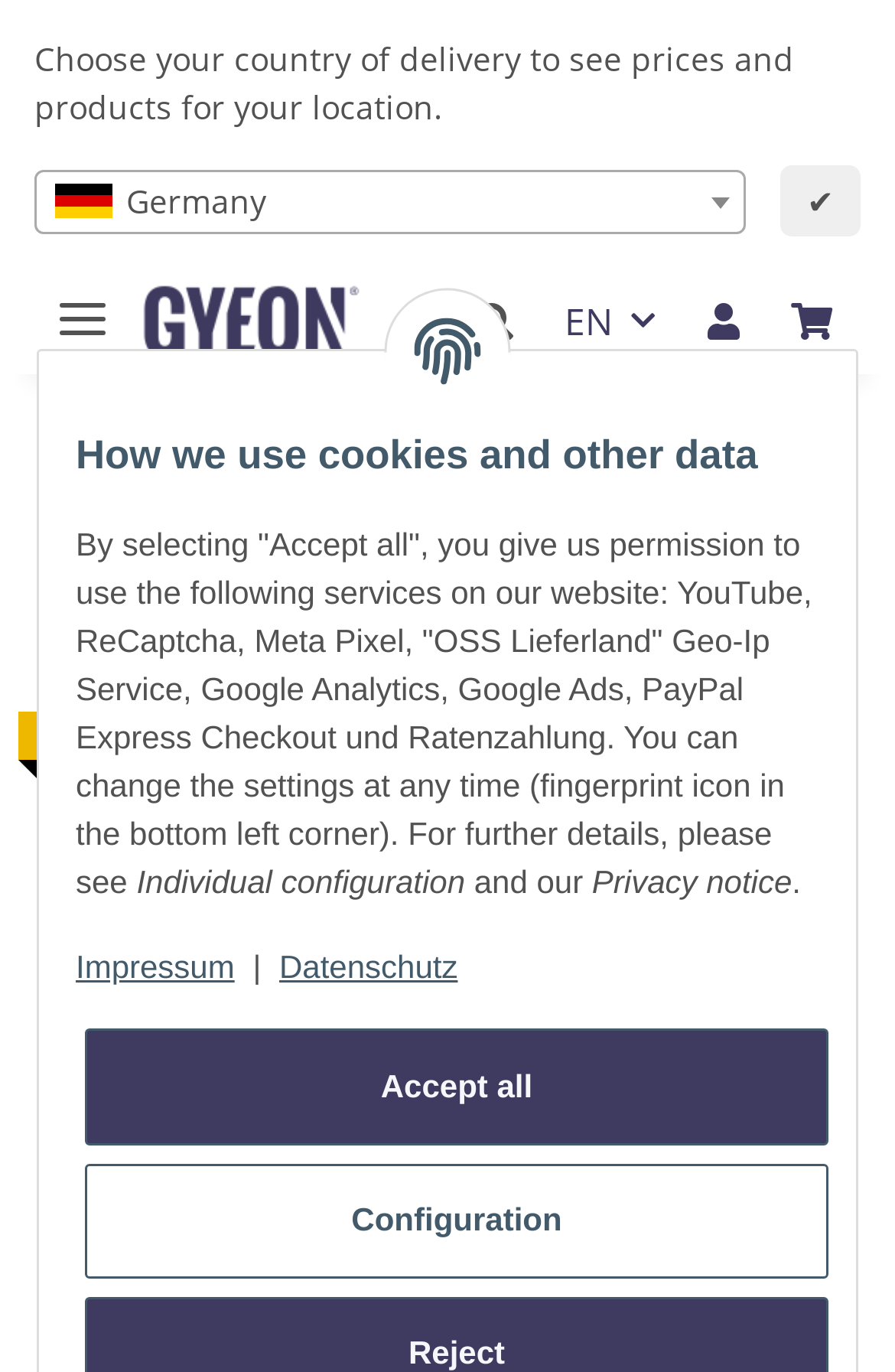Locate the bounding box coordinates of the item that should be clicked to fulfill the instruction: "Go to Gyeon Shop Deutschland".

[0.159, 0.197, 0.402, 0.272]